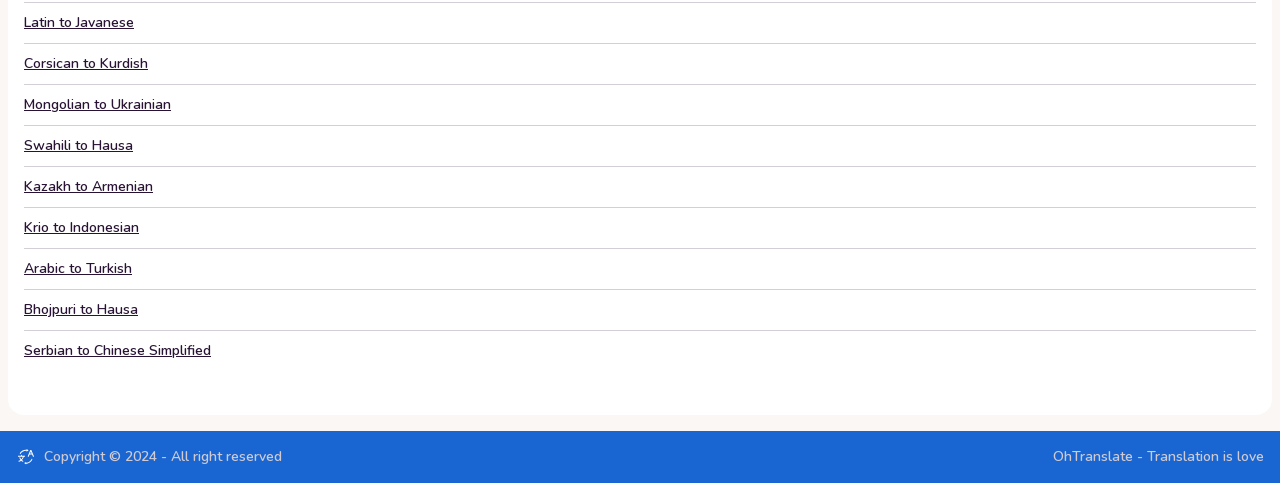What is the position of the logo on the webpage?
Look at the image and provide a short answer using one word or a phrase.

Top-left